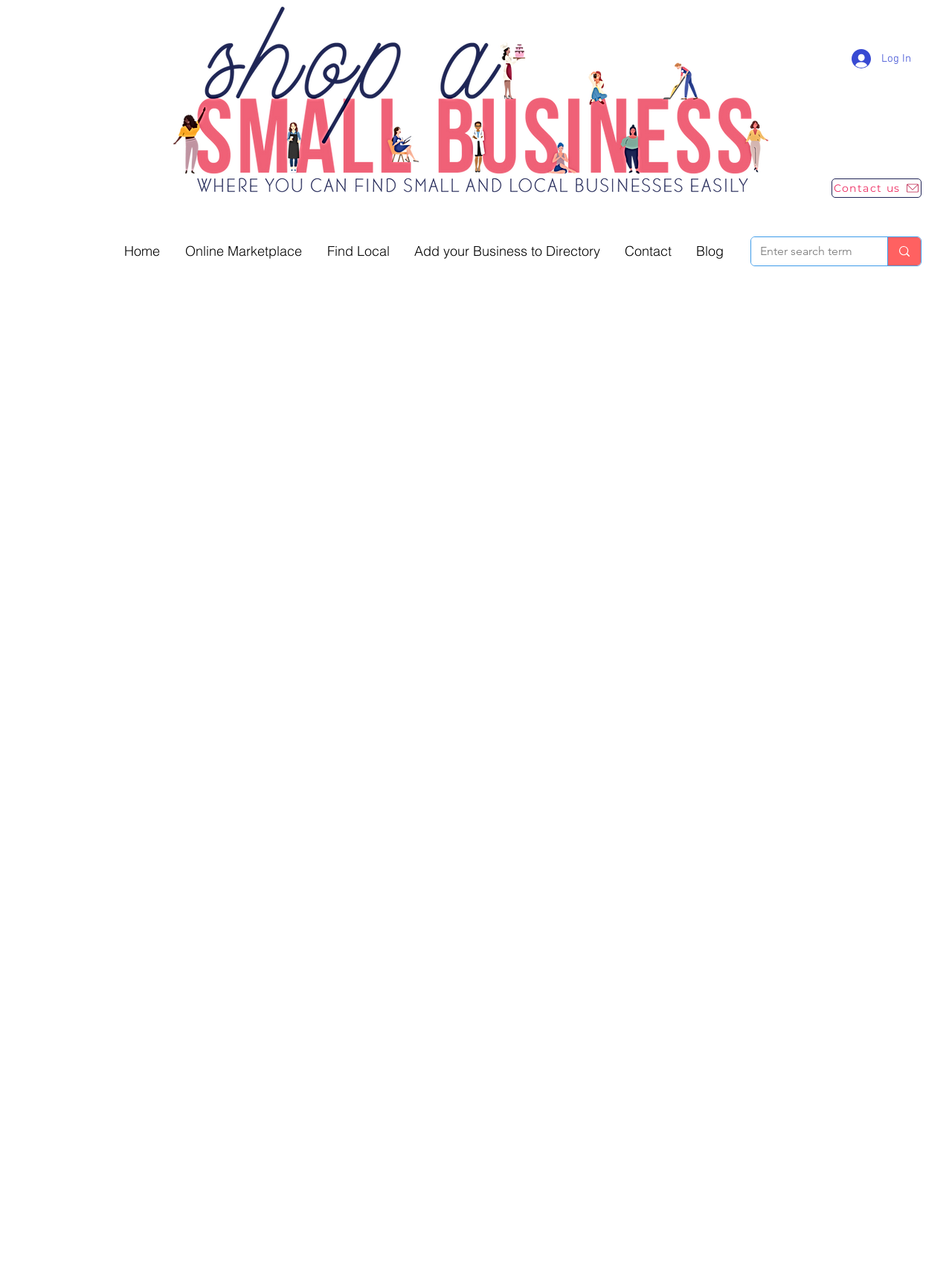Using the provided element description: "Add your Business to Directory", identify the bounding box coordinates. The coordinates should be four floats between 0 and 1 in the order [left, top, right, bottom].

[0.422, 0.18, 0.643, 0.213]